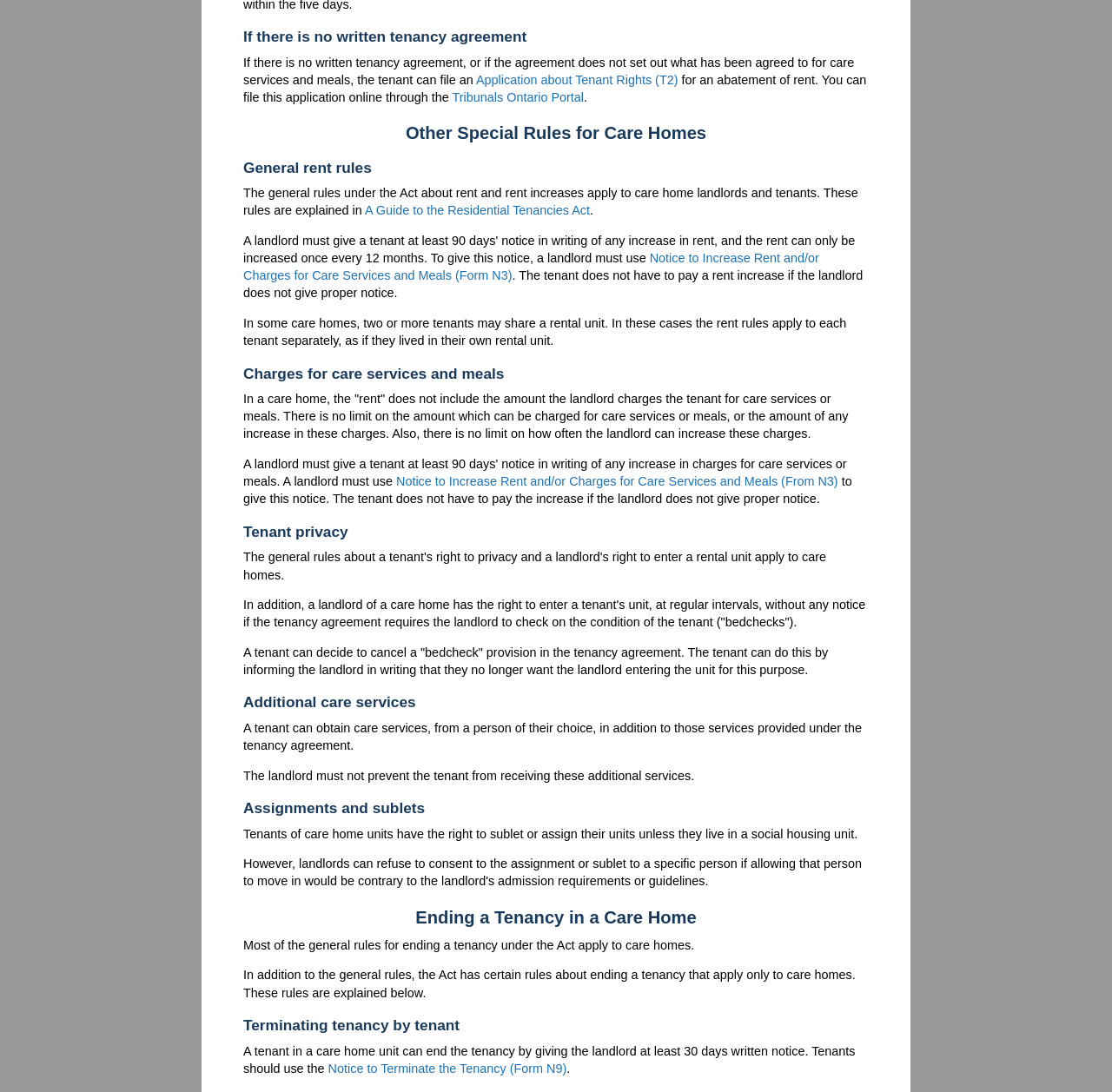Can a tenant in a care home unit sublet or assign their unit?
Please answer the question with a detailed and comprehensive explanation.

According to the webpage, tenants of care home units have the right to sublet or assign their units unless they live in a social housing unit.